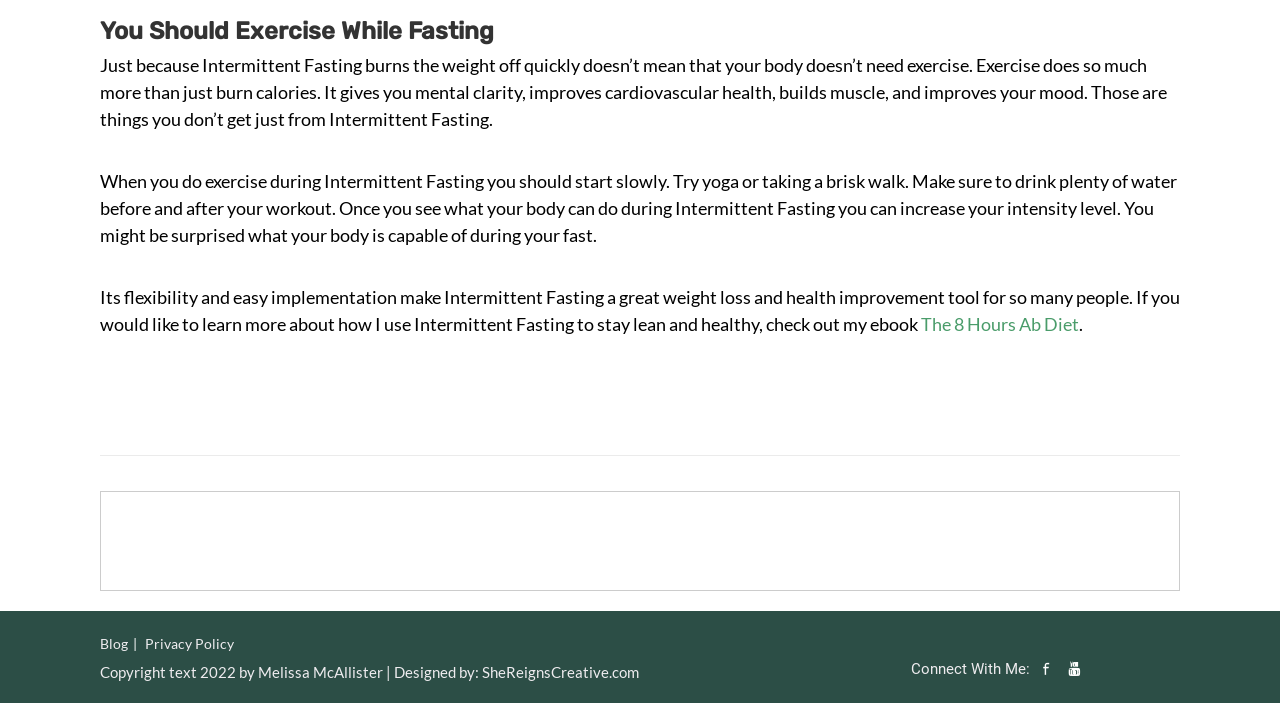What is the purpose of exercising during Intermittent Fasting?
Please respond to the question with a detailed and thorough explanation.

The StaticText element explains that exercising during Intermittent Fasting does more than just burn calories, it also gives mental clarity, improves cardiovascular health, builds muscle, and improves mood.